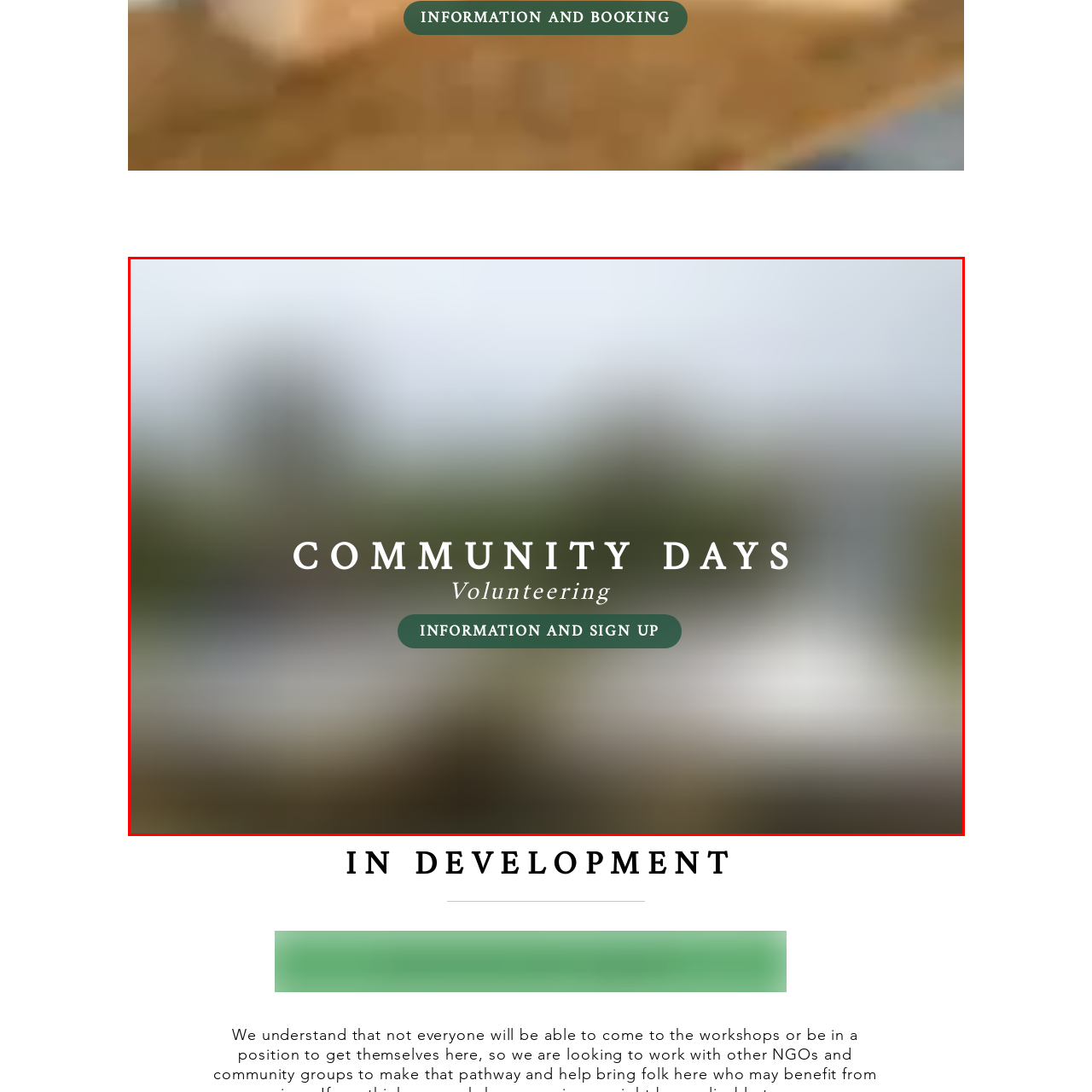Elaborate on the contents of the image highlighted by the red boundary in detail.

The image showcases a vibrant promotional graphic for "Community Days," emphasizing the spirit of volunteering. The focal point of the graphic is the bold text "COMMUNITY DAYS," elegantly displayed at the top, capturing the attention with its impactful font. Below this, the word "Volunteering" is presented in a subtle yet inviting manner, reinforcing the theme of community engagement. 

At the bottom of the image, there's a prominent button labeled "INFORMATION AND SIGN UP," encouraging viewers to participate in these community initiatives. The soft, blurred background provides a warm and inviting atmosphere, hinting at a natural setting, likely where community activities take place. The overall design conveys a strong sense of purpose, inviting individuals to join in making a difference through volunteering.